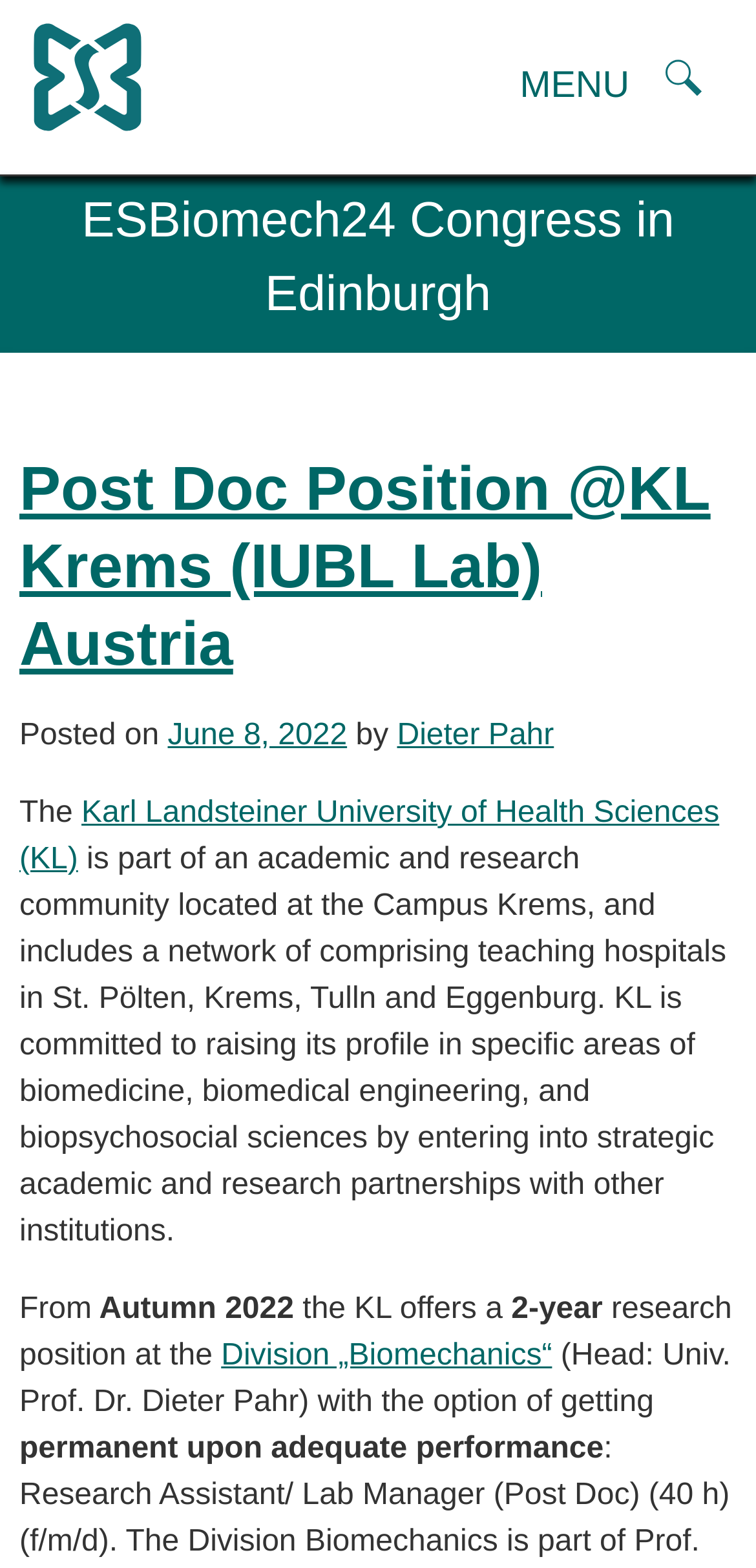Answer the following inquiry with a single word or phrase:
What is the duration of the research position?

2-year